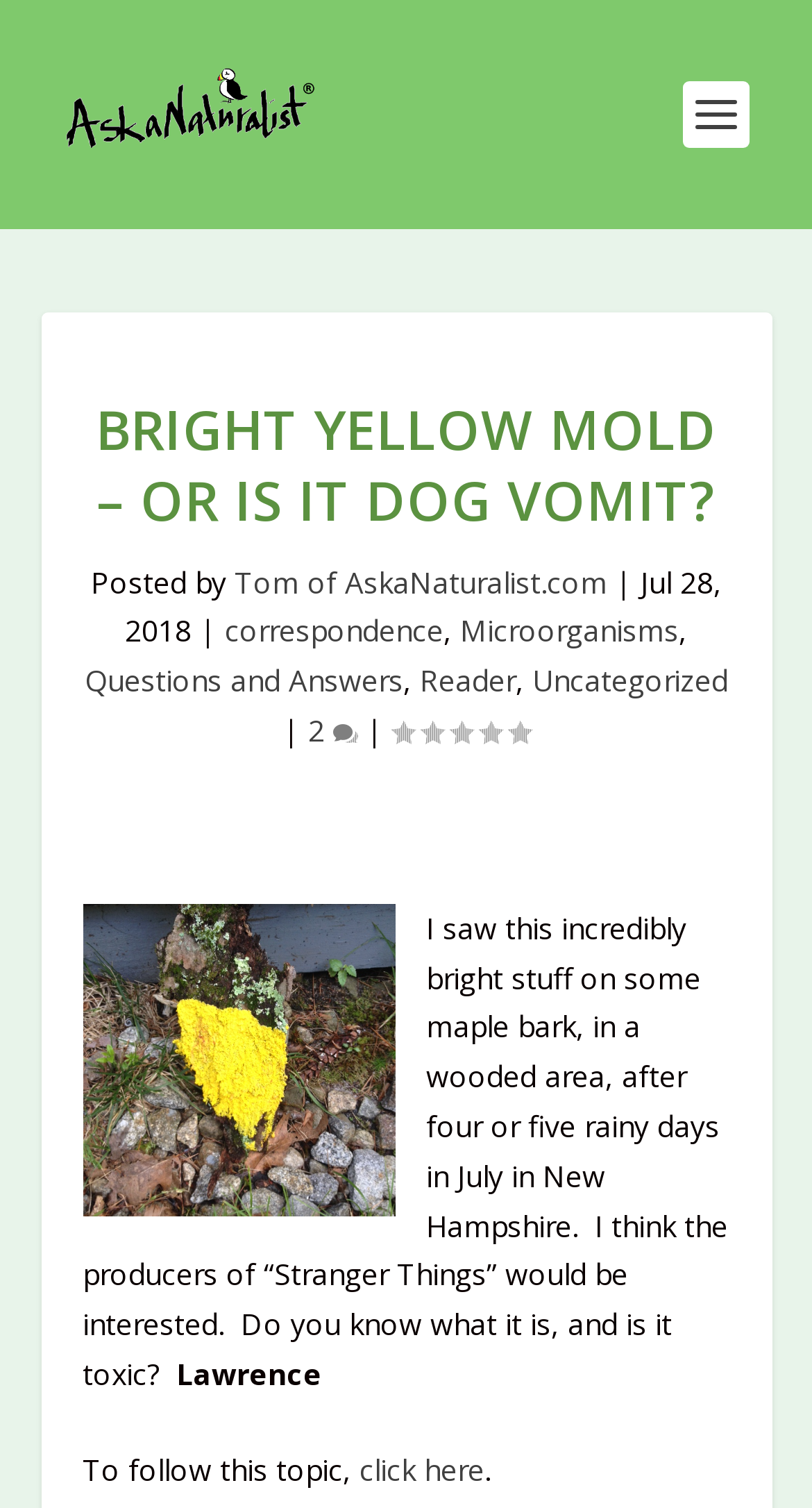Please specify the bounding box coordinates for the clickable region that will help you carry out the instruction: "Click on the Ask a Naturalist link".

[0.077, 0.041, 0.393, 0.11]